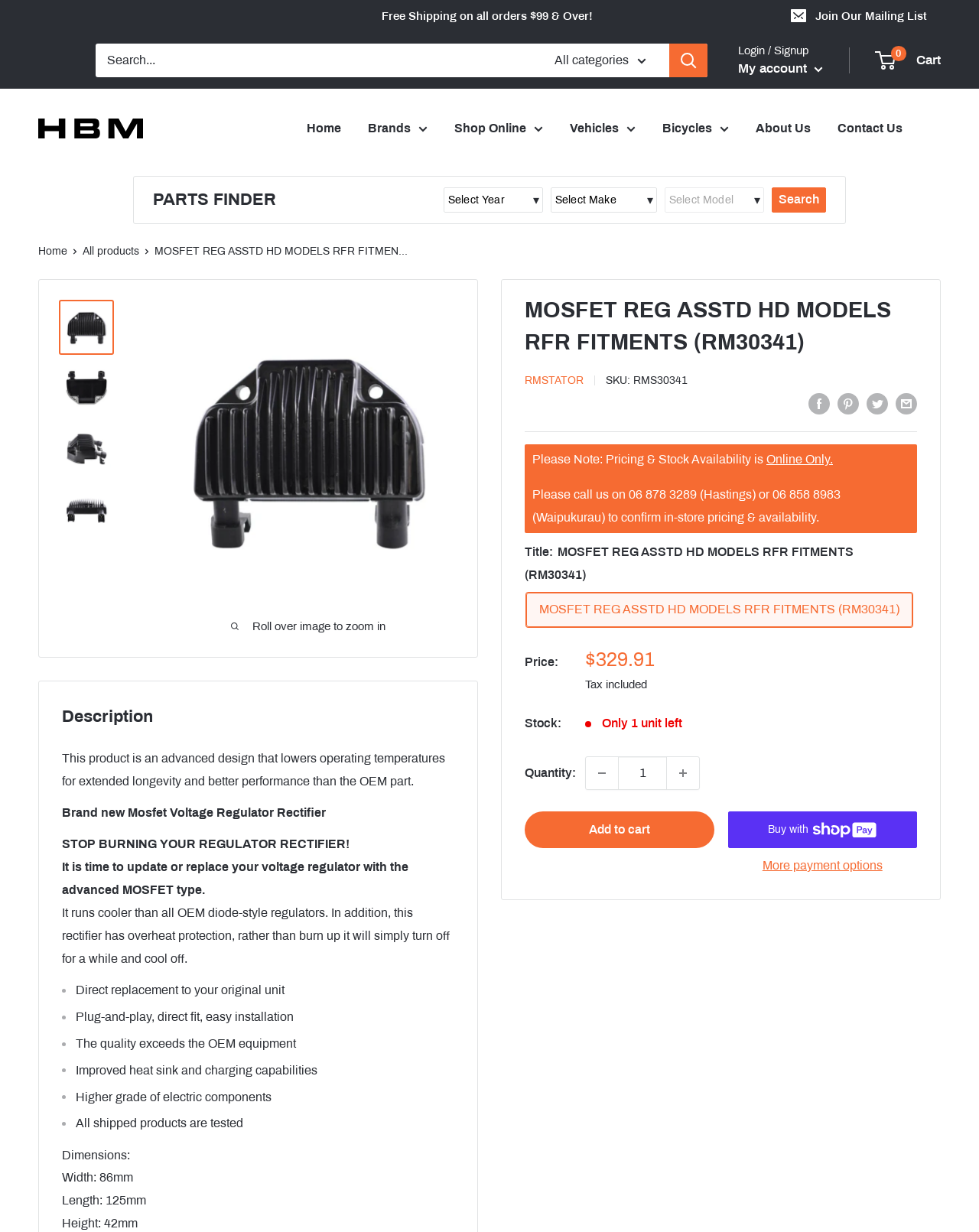What is the price of the product?
Answer the question with just one word or phrase using the image.

$329.91